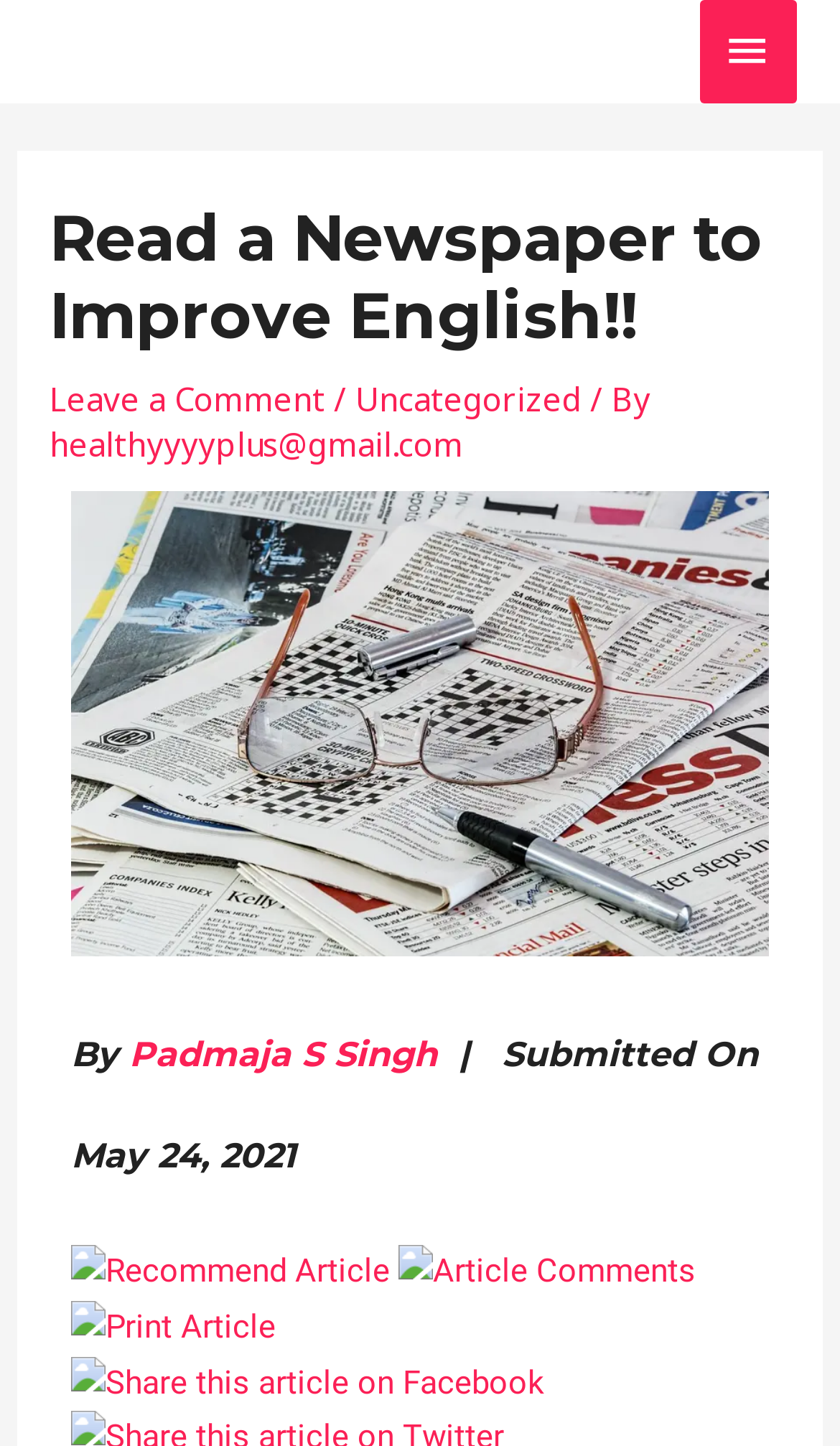Find the bounding box coordinates of the element I should click to carry out the following instruction: "Click the main menu button".

[0.832, 0.001, 0.949, 0.071]